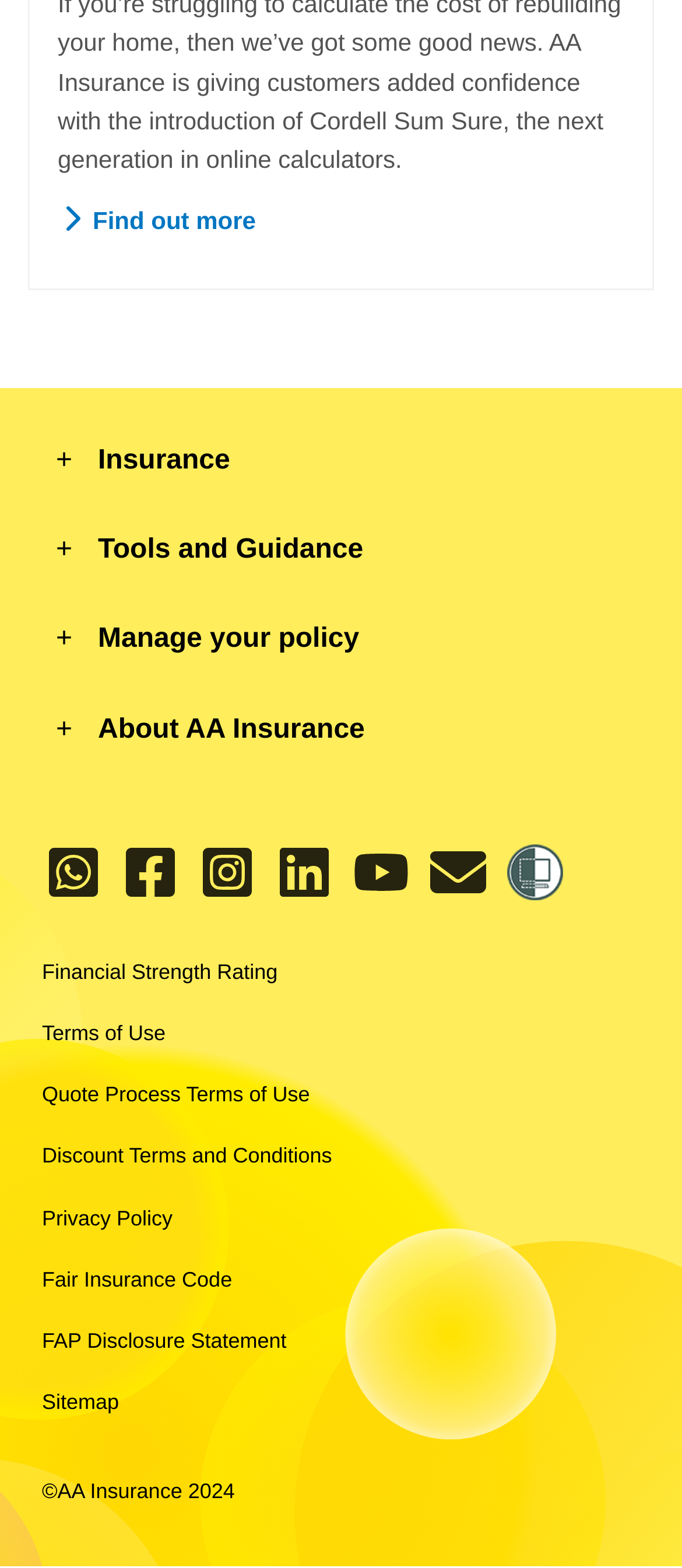What type of insurance does this website offer?
Based on the screenshot, provide a one-word or short-phrase response.

AA Insurance